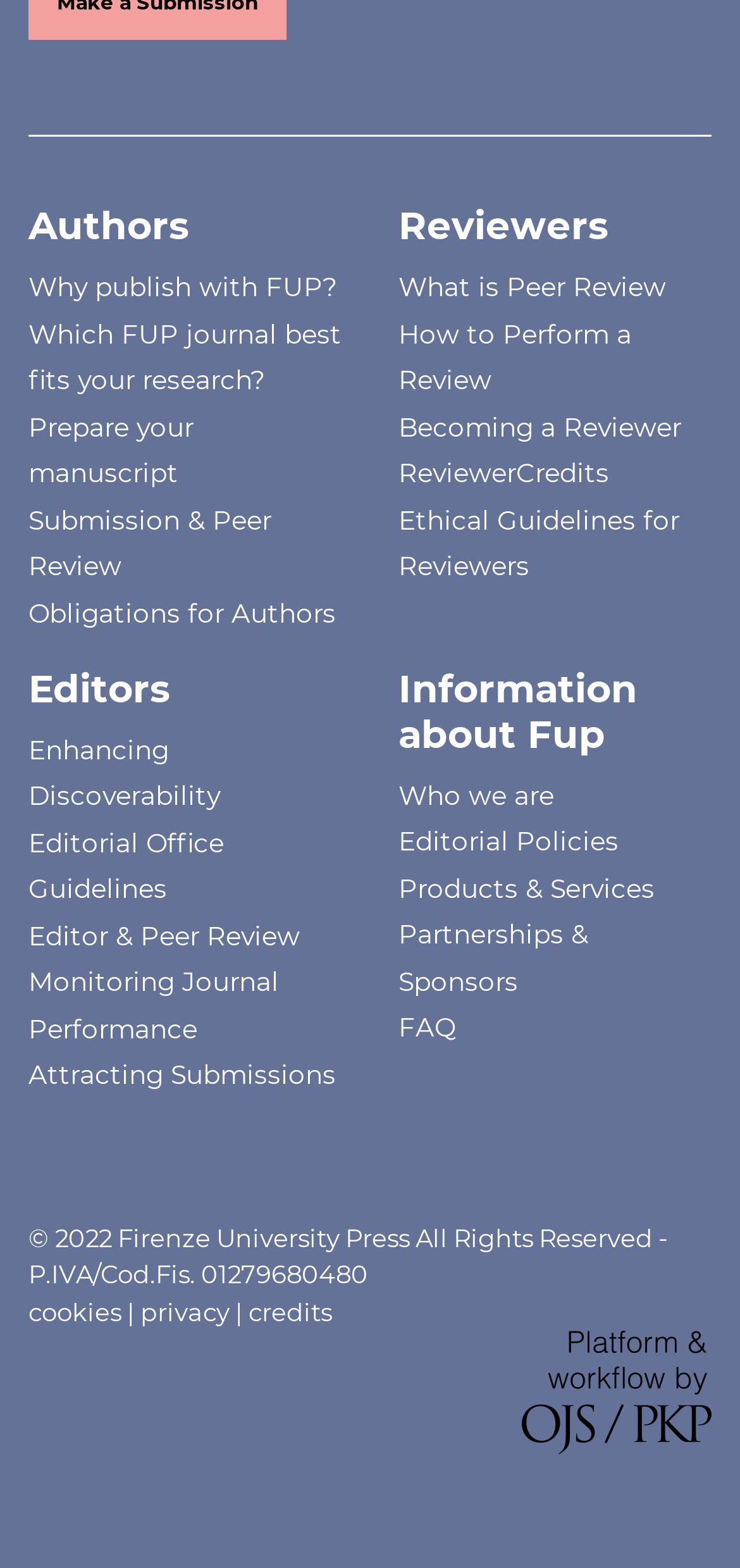Answer the question briefly using a single word or phrase: 
What type of information is provided in the 'Editorial Office Guidelines' link?

Guidelines for editors